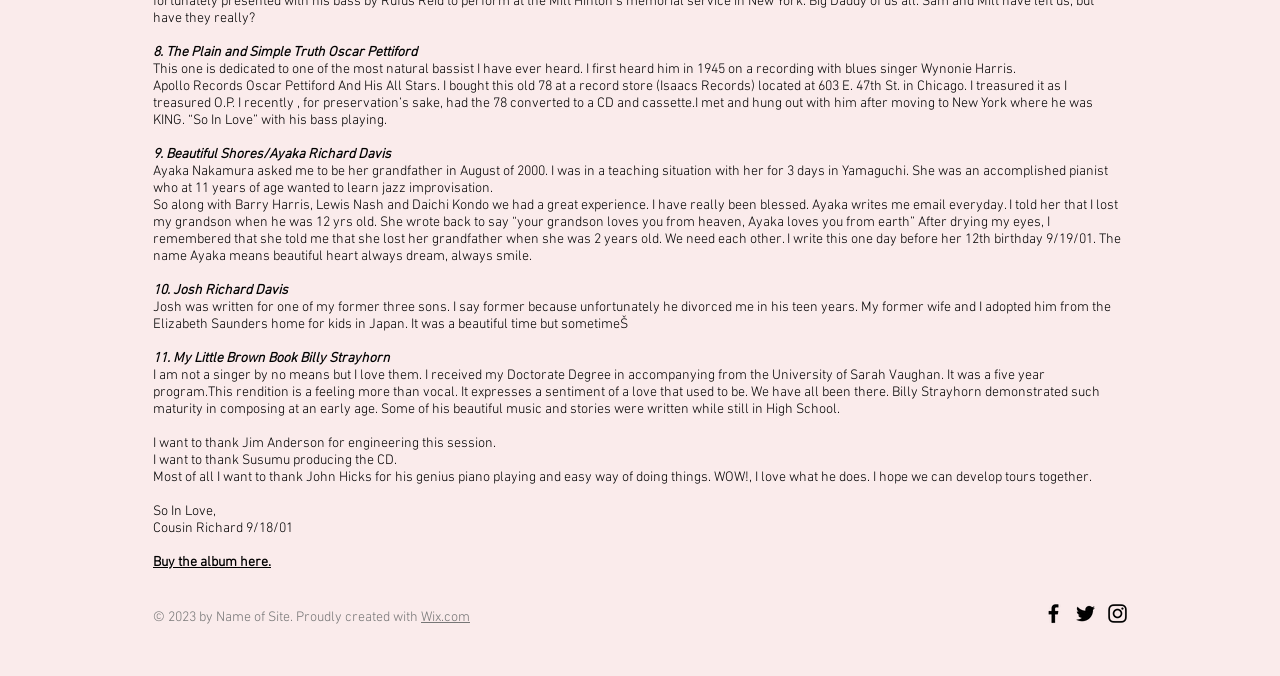Extract the bounding box coordinates for the UI element described by the text: "Buy the album here.". The coordinates should be in the form of [left, top, right, bottom] with values between 0 and 1.

[0.12, 0.82, 0.212, 0.845]